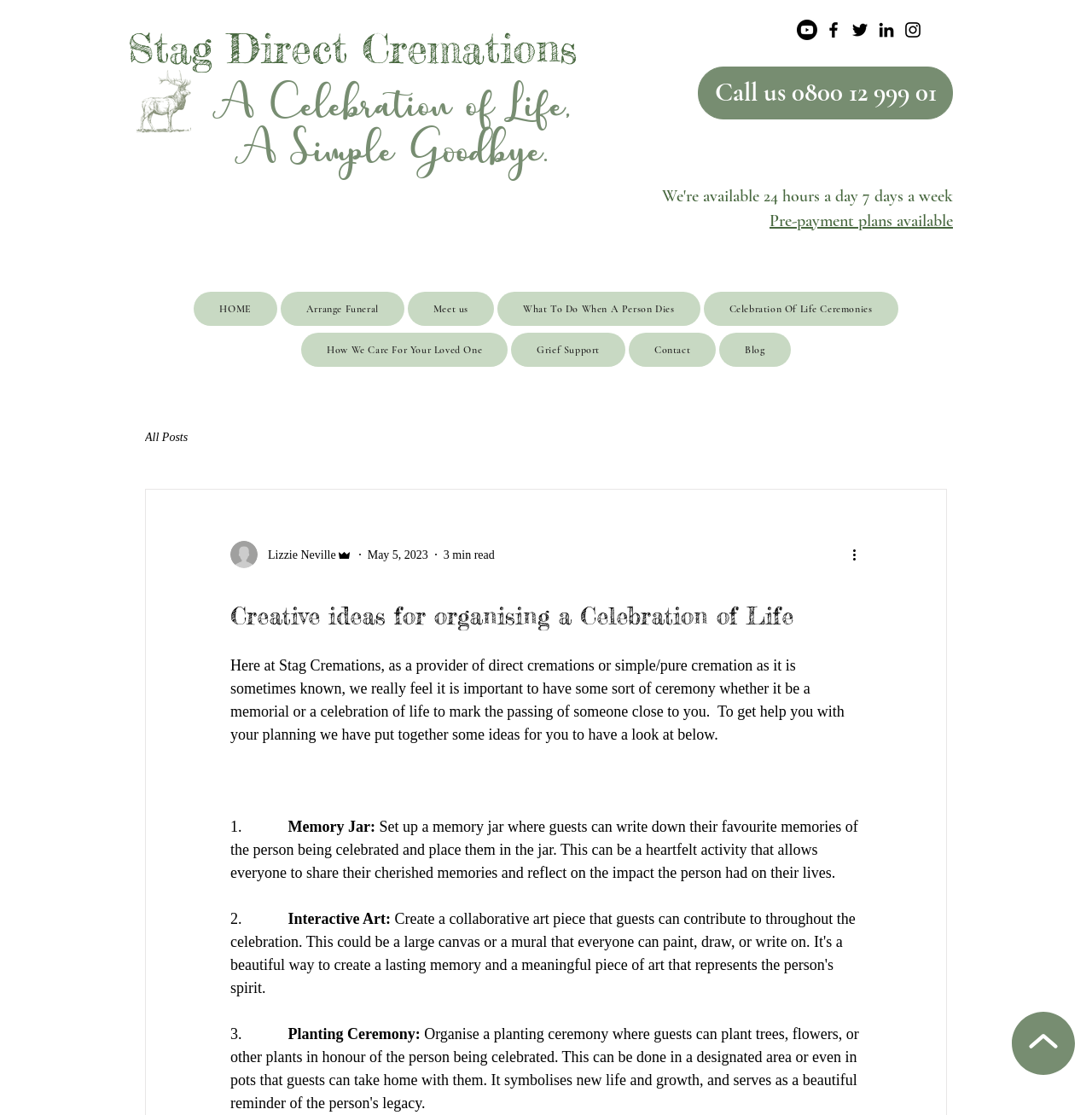Highlight the bounding box coordinates of the element you need to click to perform the following instruction: "Read the blog post about Celebration of Life Ceremonies."

[0.211, 0.53, 0.789, 0.568]